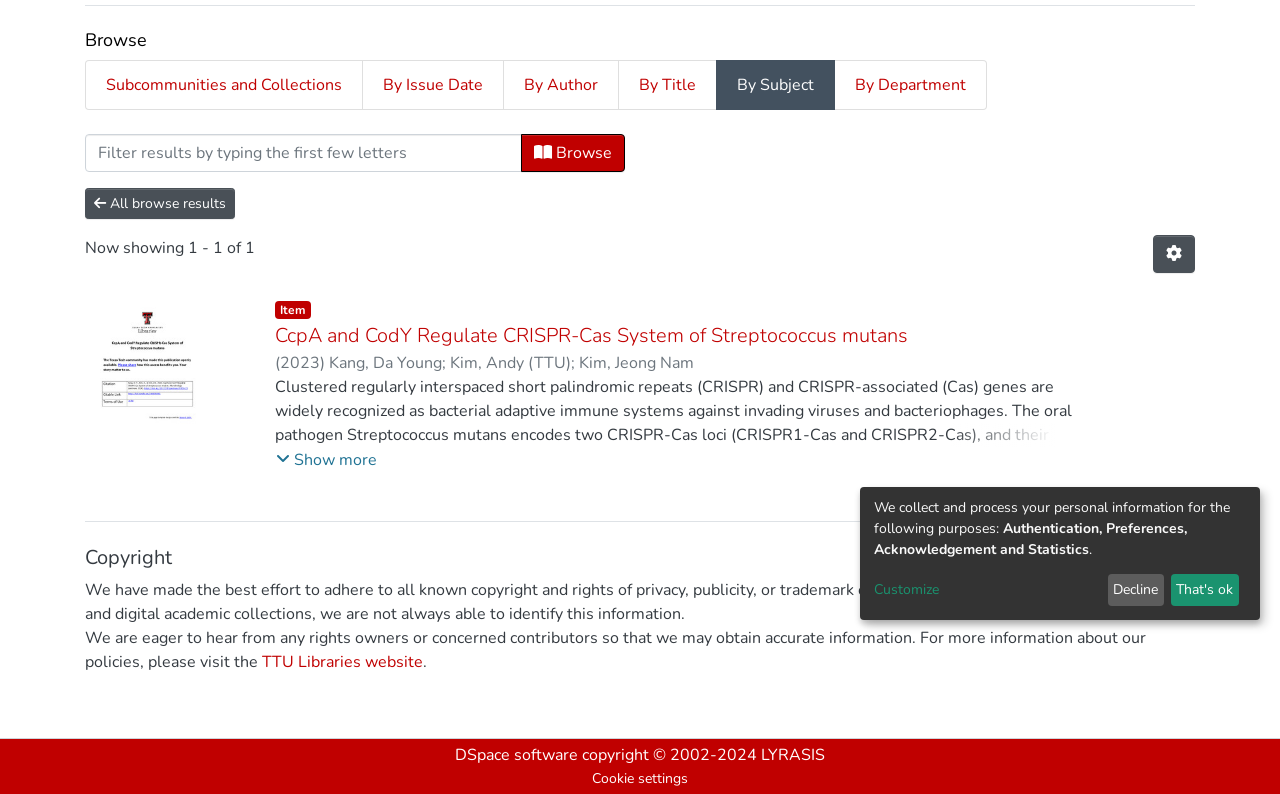Determine the bounding box coordinates for the UI element with the following description: "Customize". The coordinates should be four float numbers between 0 and 1, represented as [left, top, right, bottom].

[0.683, 0.73, 0.86, 0.756]